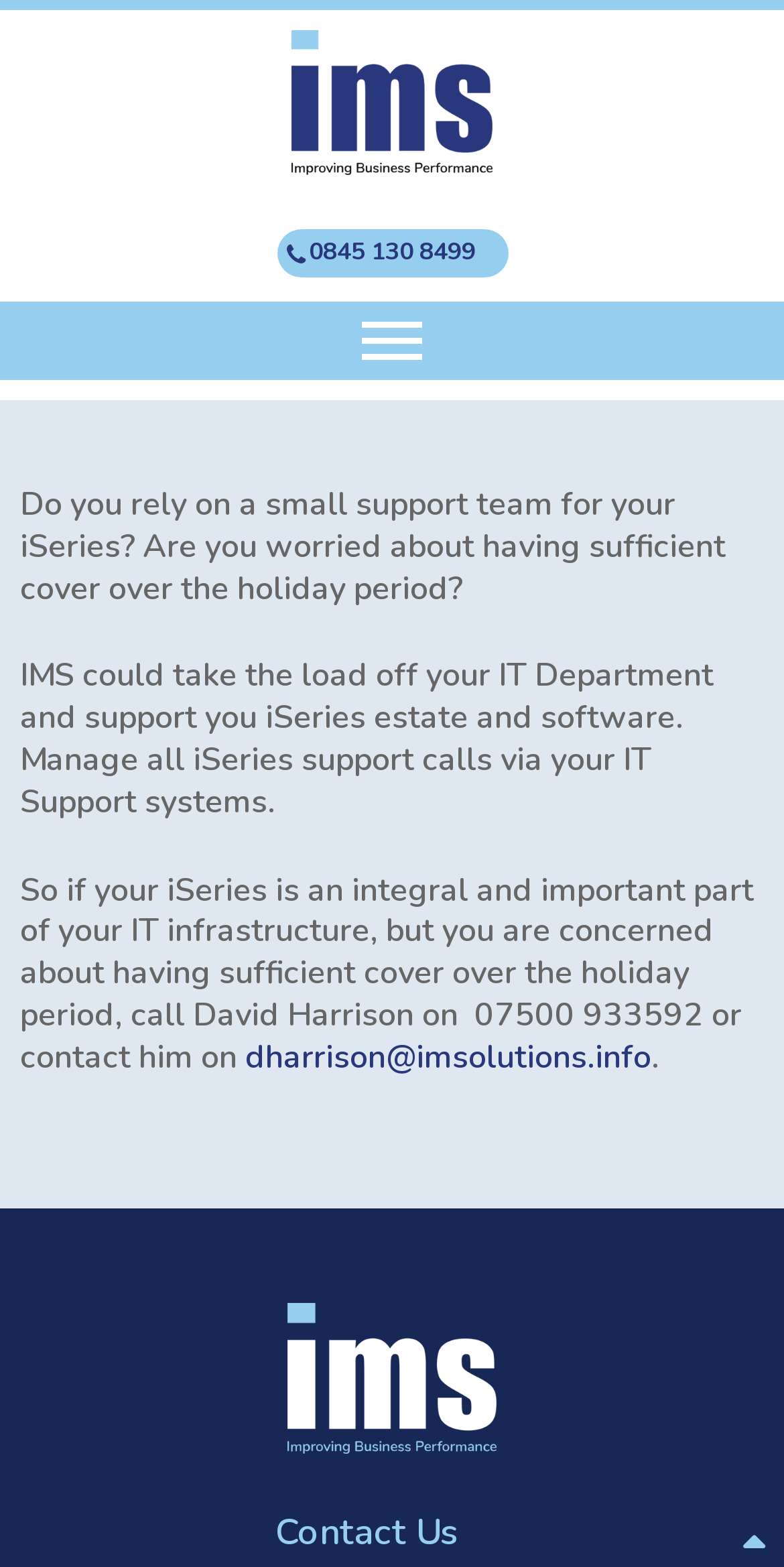What is the position of the phone number?
Examine the image and give a concise answer in one word or a short phrase.

Middle of the page